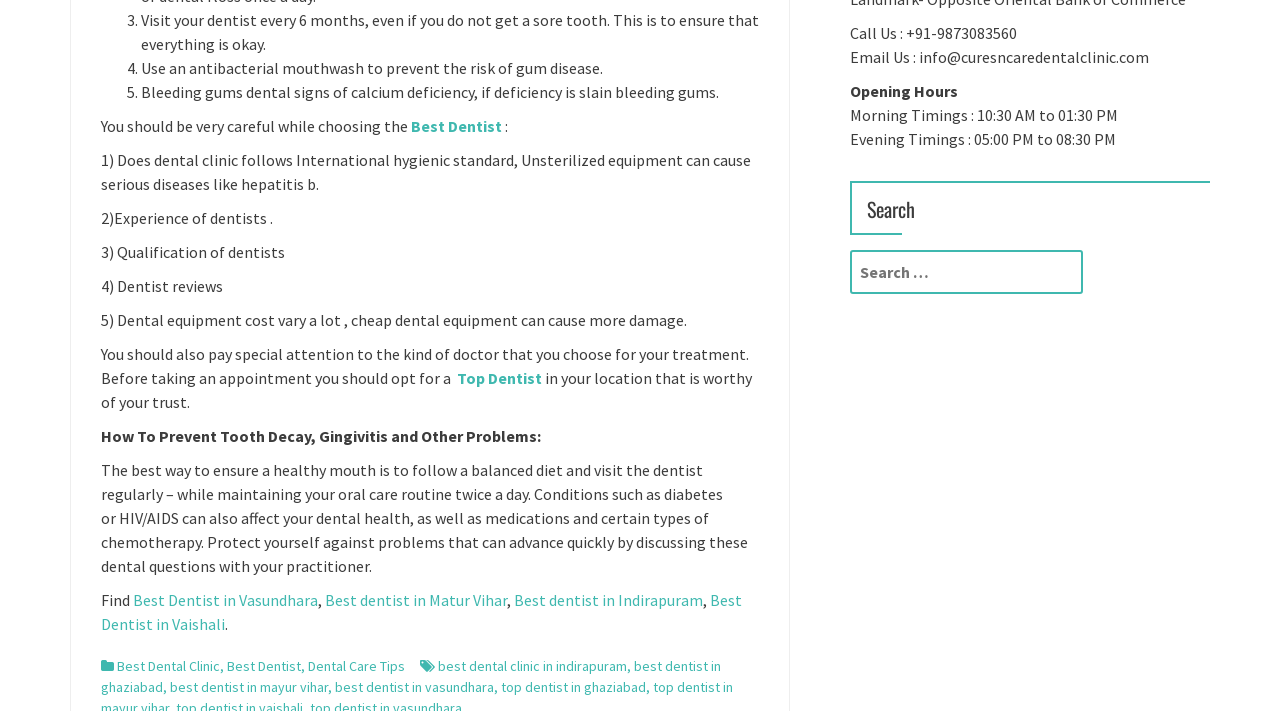Determine the bounding box coordinates for the area that should be clicked to carry out the following instruction: "Call the clinic at +91-9873083560".

[0.664, 0.032, 0.795, 0.06]